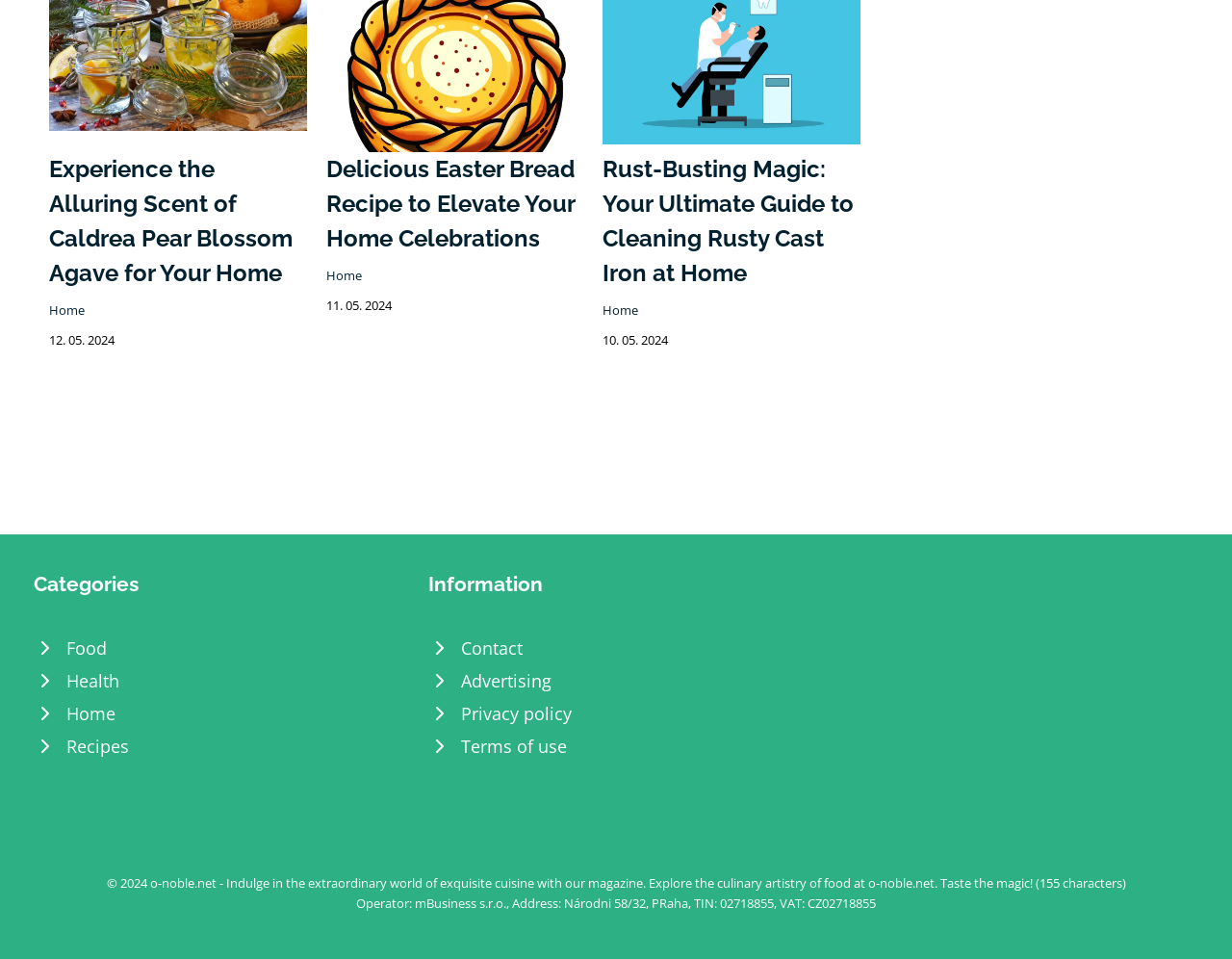Indicate the bounding box coordinates of the element that must be clicked to execute the instruction: "Visit Home page". The coordinates should be given as four float numbers between 0 and 1, i.e., [left, top, right, bottom].

[0.04, 0.314, 0.069, 0.332]